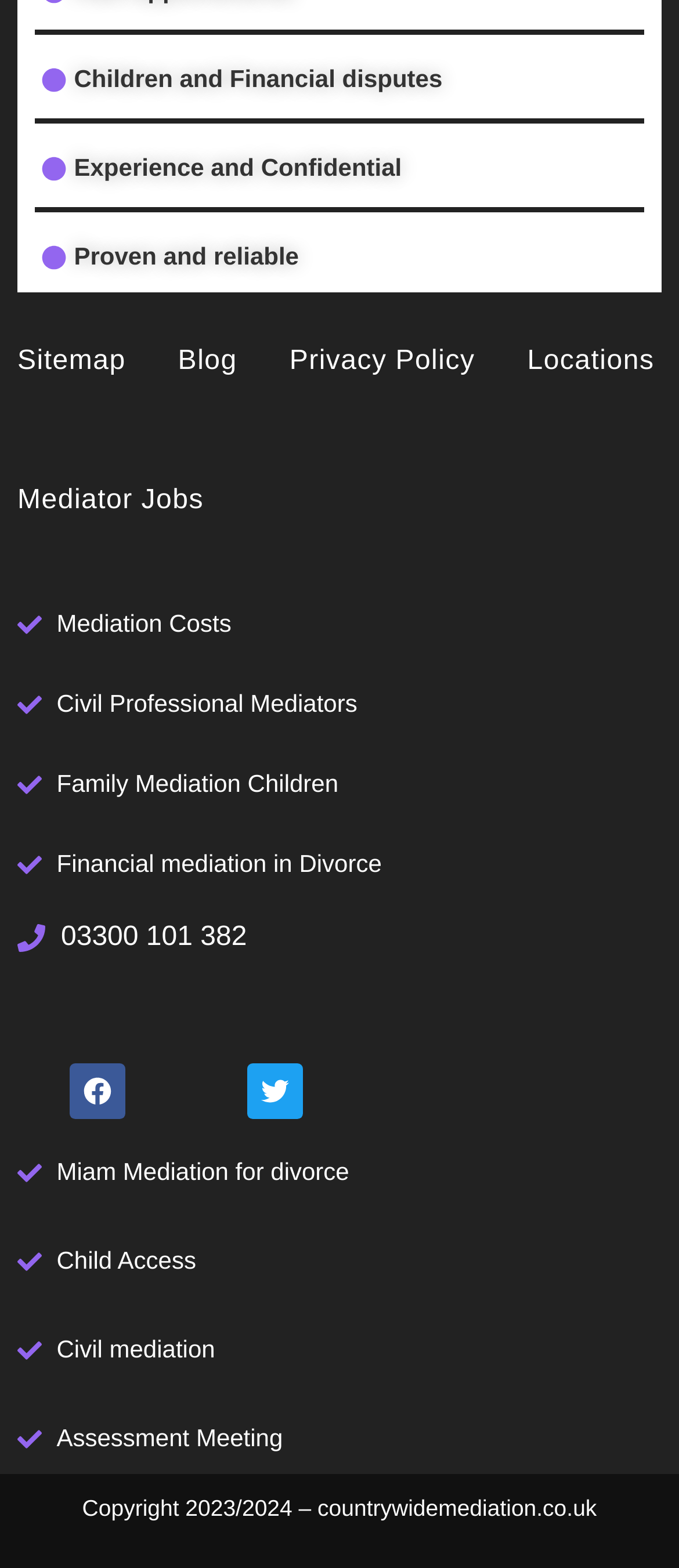Locate the bounding box coordinates of the UI element described by: "Miam Mediation for divorce". Provide the coordinates as four float numbers between 0 and 1, formatted as [left, top, right, bottom].

[0.026, 0.736, 0.974, 0.76]